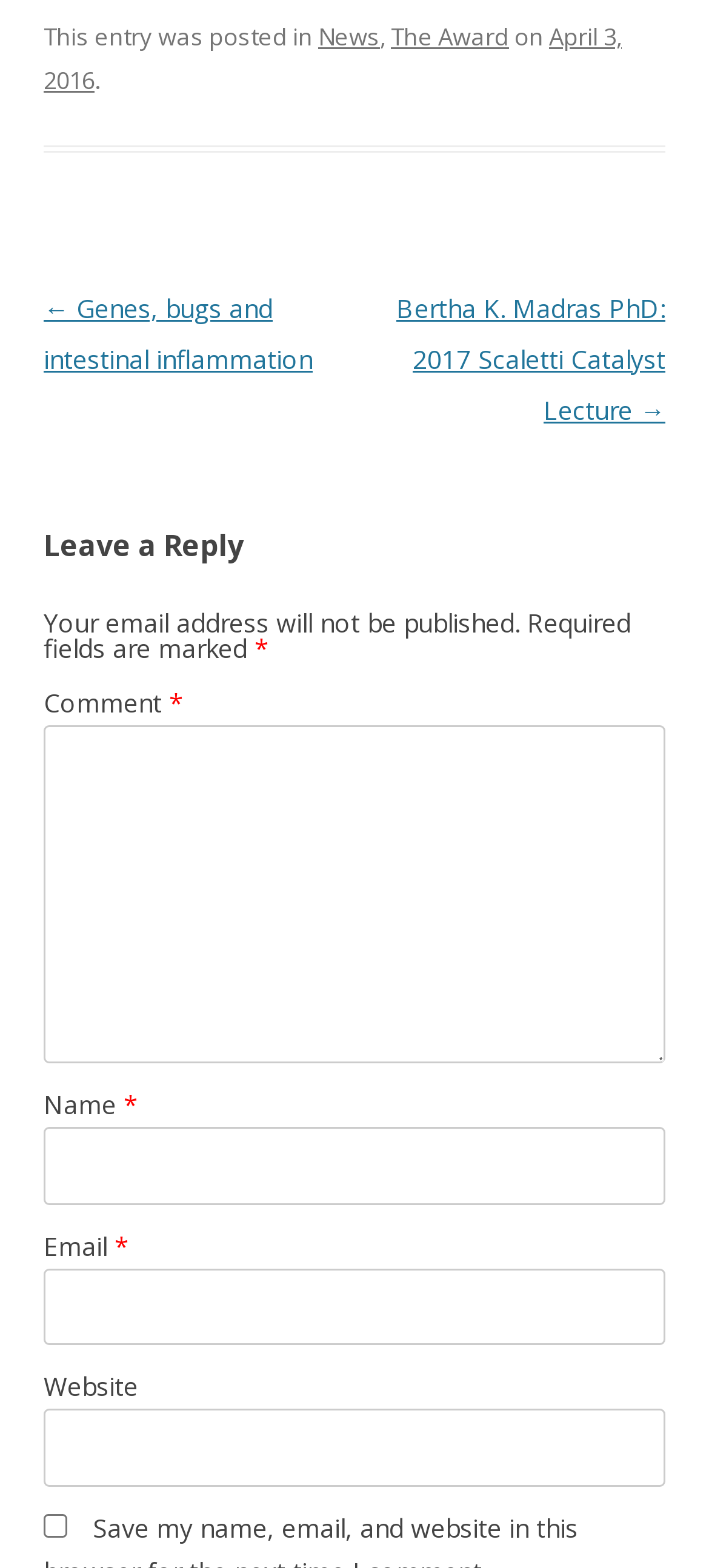What is the purpose of the textbox at the bottom?
Answer the question with a single word or phrase derived from the image.

Leave a comment